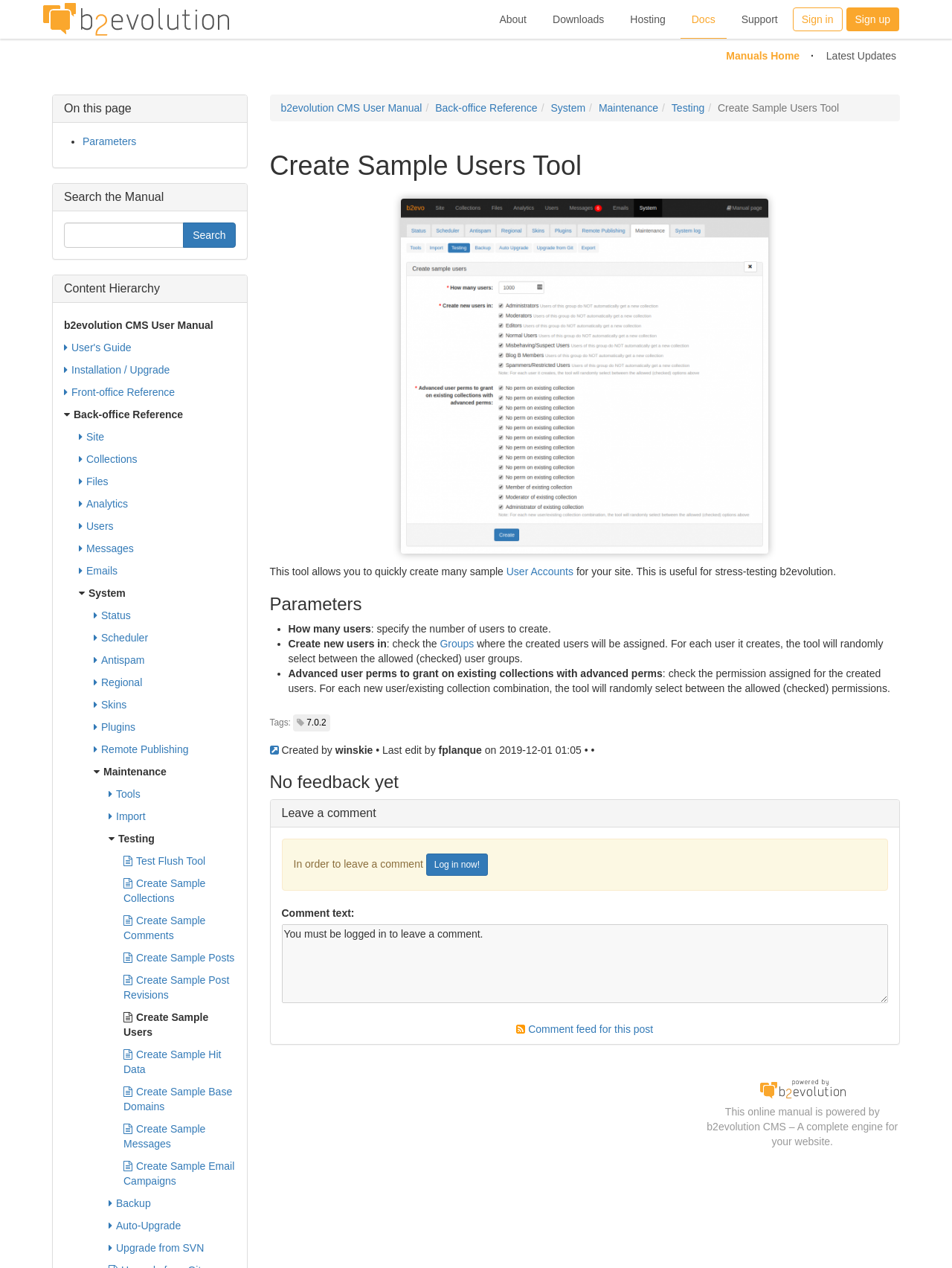Provide the bounding box coordinates for the UI element that is described by this text: "Back-office Reference". The coordinates should be in the form of four float numbers between 0 and 1: [left, top, right, bottom].

[0.067, 0.318, 0.192, 0.336]